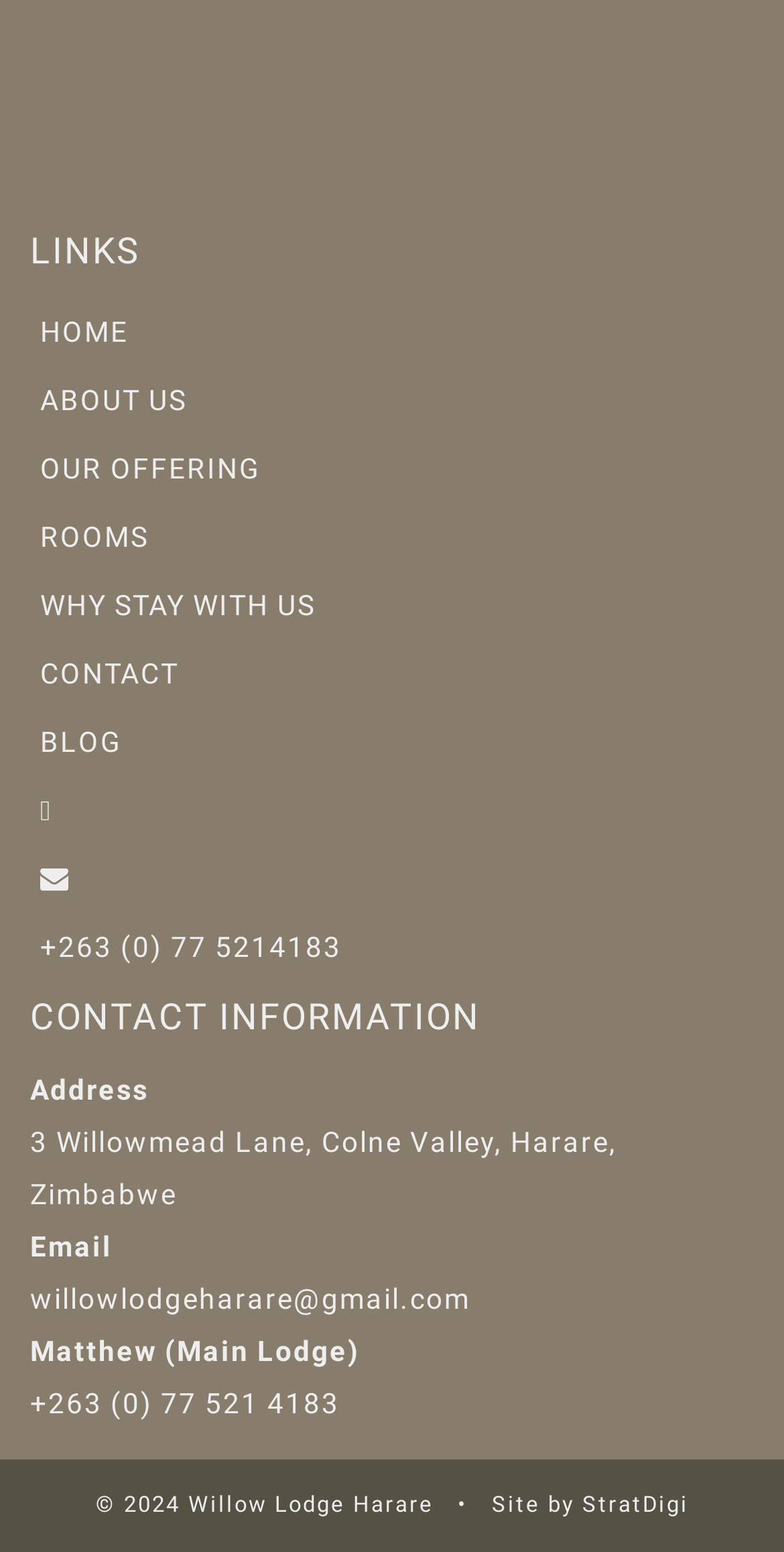Who designed the website?
Please provide a detailed and thorough answer to the question.

I looked at the bottom of the webpage and found the text 'Site by StratDigi', which indicates that StratDigi designed the website.